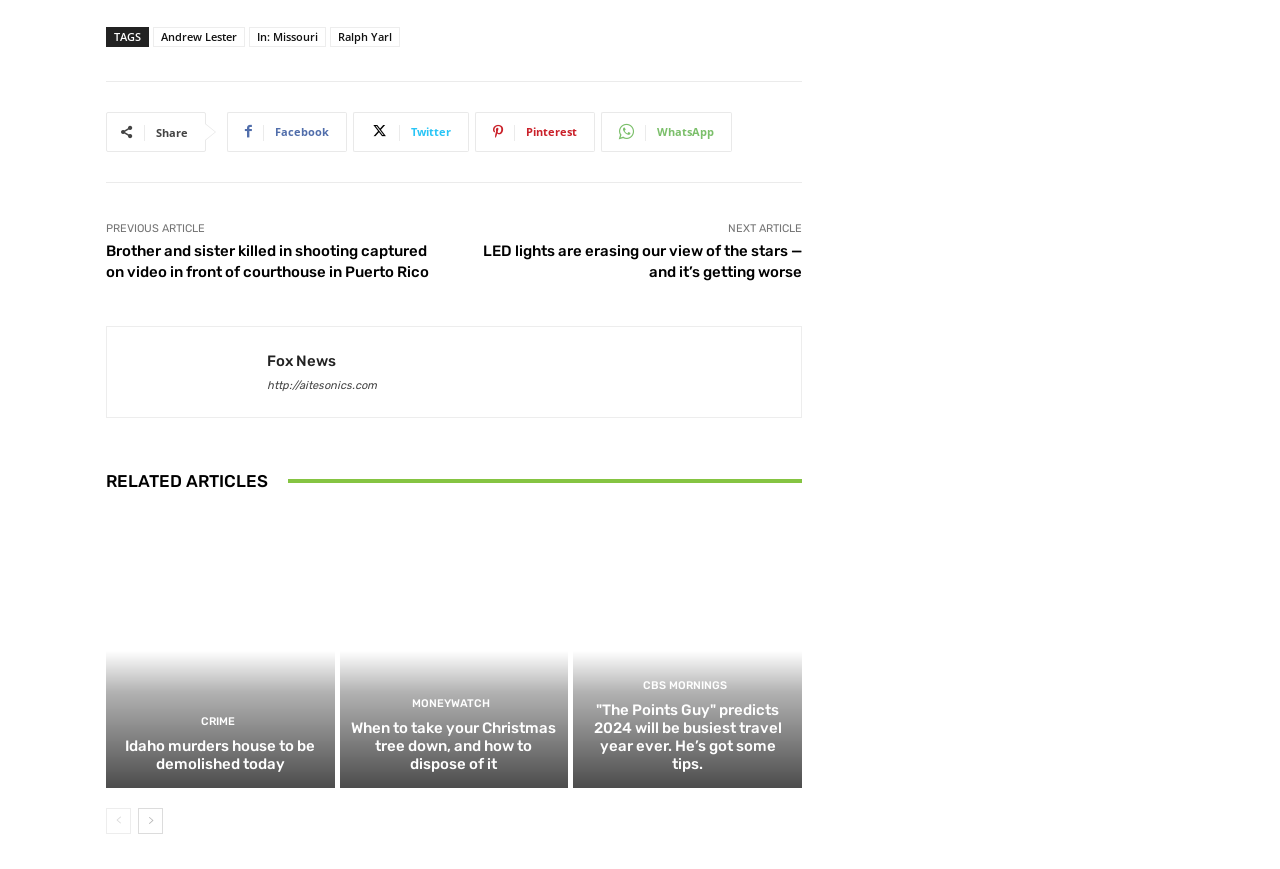Pinpoint the bounding box coordinates of the clickable area needed to execute the instruction: "Read article about Idaho murders house to be demolished today". The coordinates should be specified as four float numbers between 0 and 1, i.e., [left, top, right, bottom].

[0.083, 0.591, 0.261, 0.907]